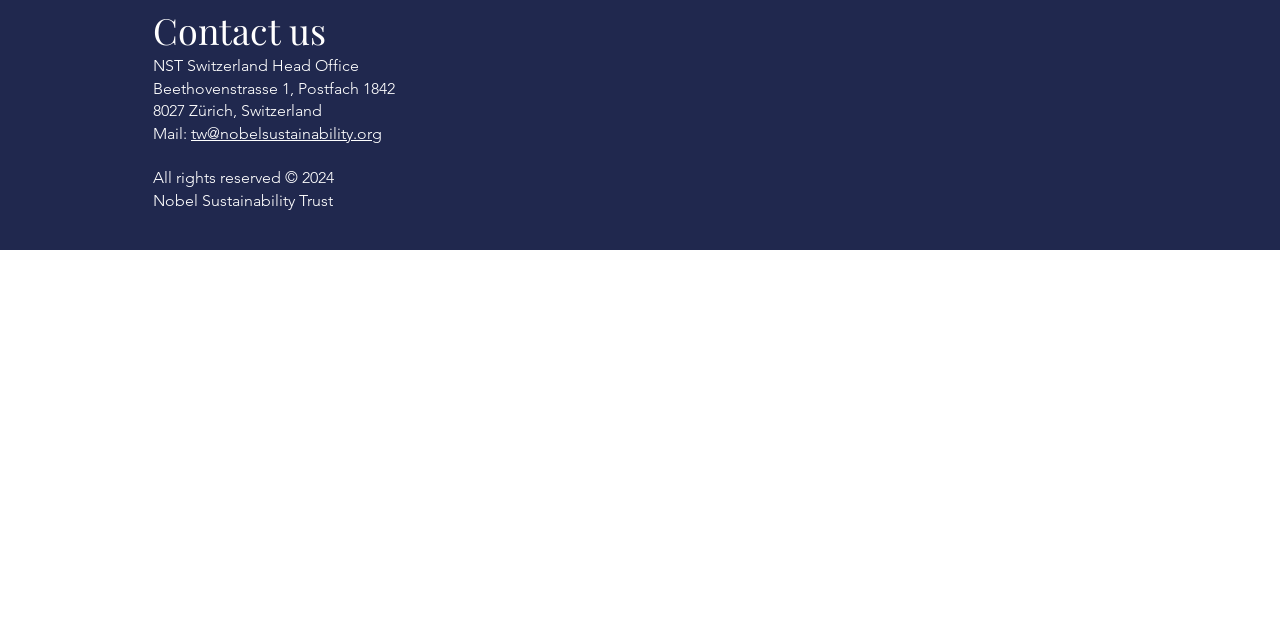Based on the element description tw@nobelsustainability.org, identify the bounding box coordinates for the UI element. The coordinates should be in the format (top-left x, top-left y, bottom-right x, bottom-right y) and within the 0 to 1 range.

[0.149, 0.193, 0.298, 0.223]